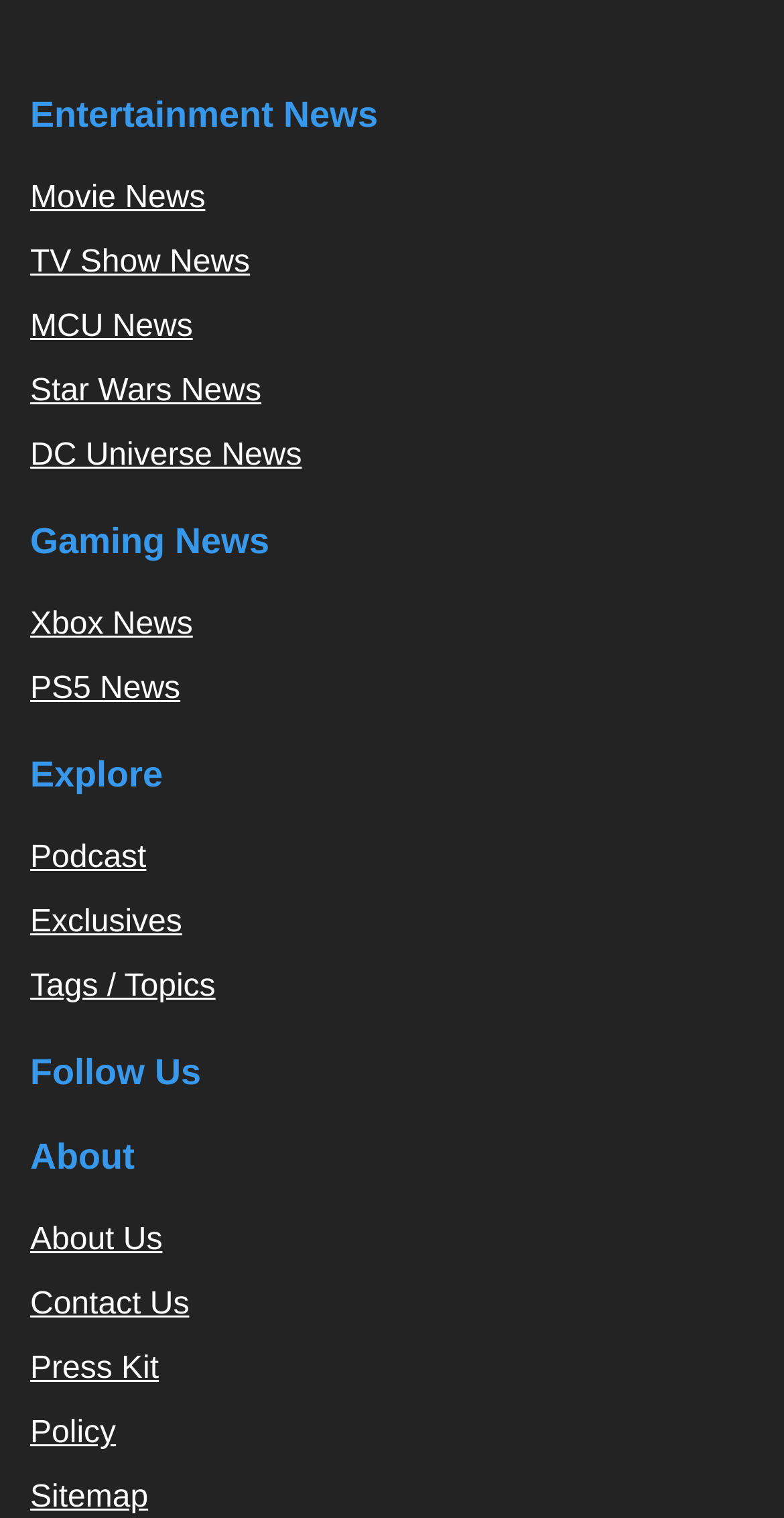How many categories are there in Entertainment News?
Refer to the image and give a detailed answer to the query.

I counted the number of links under the 'Entertainment News' heading, which are 'Movie News', 'TV Show News', 'MCU News', 'Star Wars News', and 'DC Universe News', so there are 5 categories.